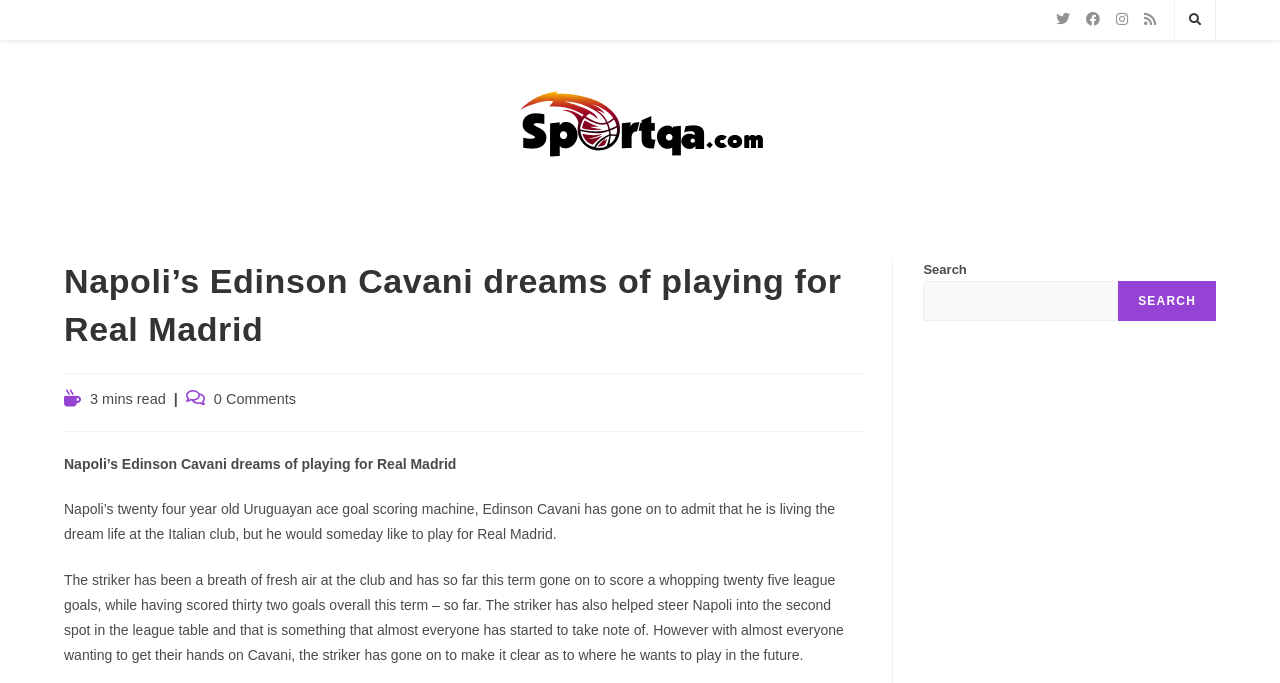Identify the bounding box coordinates of the section that should be clicked to achieve the task described: "Follow SportQA on Twitter".

[0.819, 0.018, 0.842, 0.039]